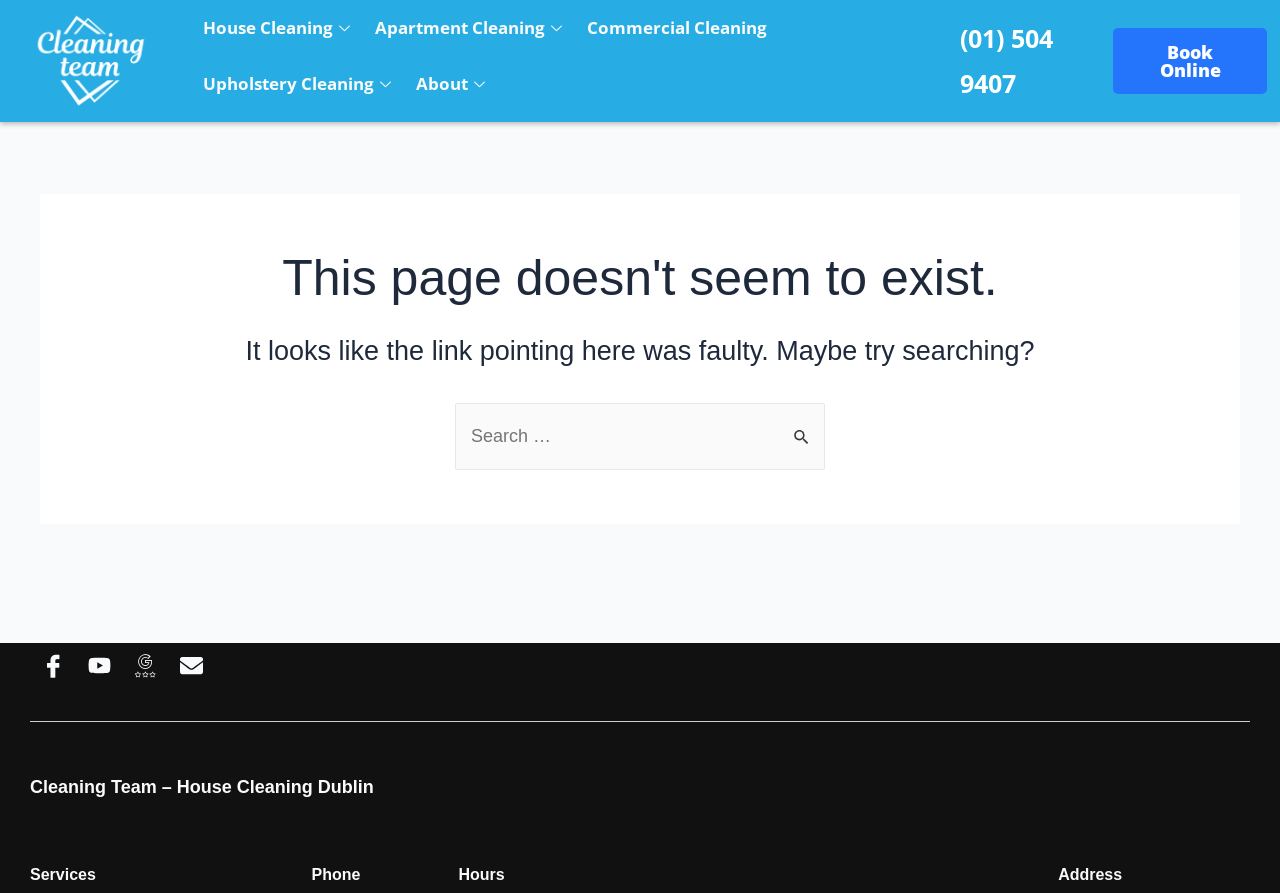Locate the bounding box of the UI element with the following description: "The Monse Font Free Download".

None